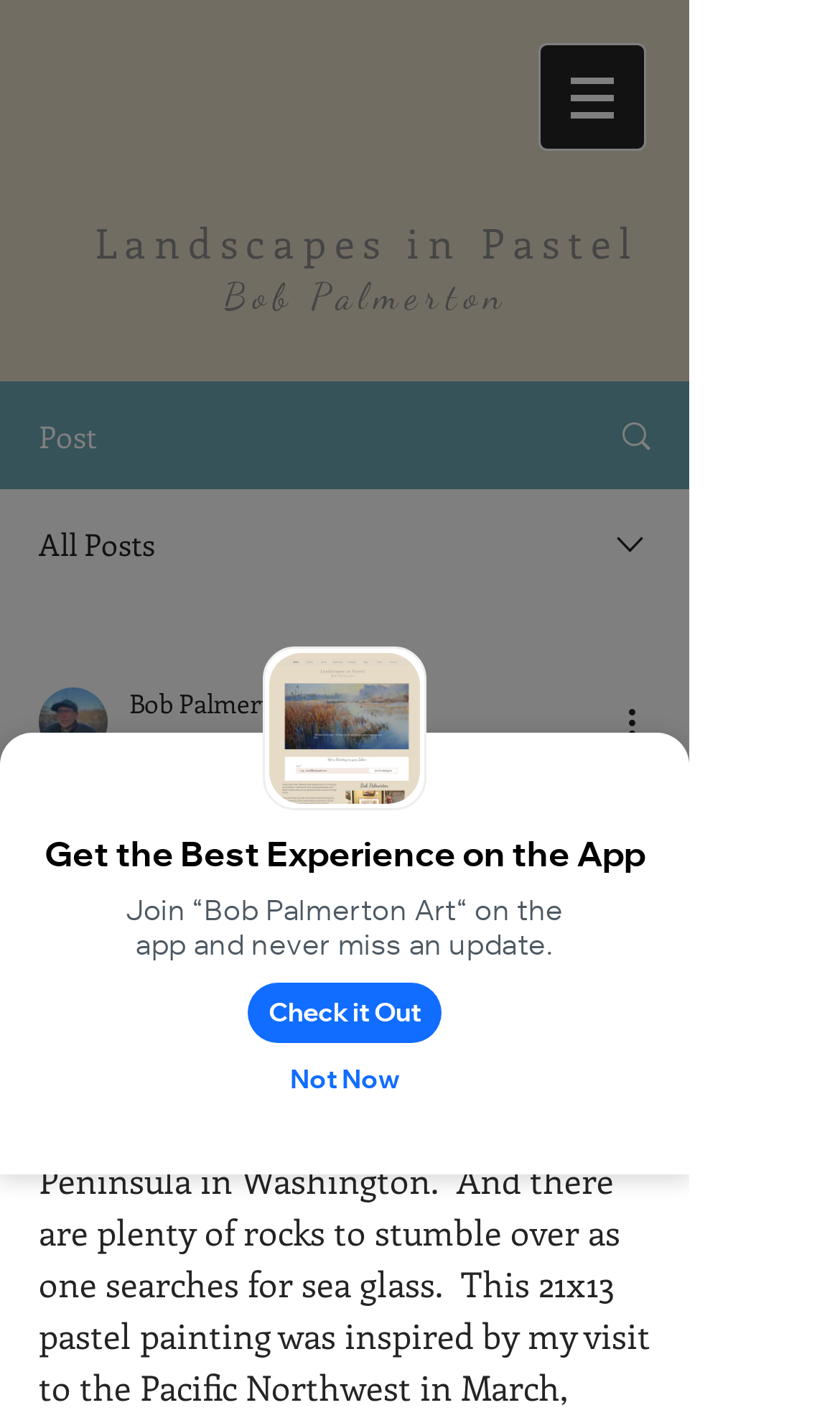Identify the bounding box coordinates for the element you need to click to achieve the following task: "Read more posts". Provide the bounding box coordinates as four float numbers between 0 and 1, in the form [left, top, right, bottom].

[0.046, 0.367, 0.185, 0.396]